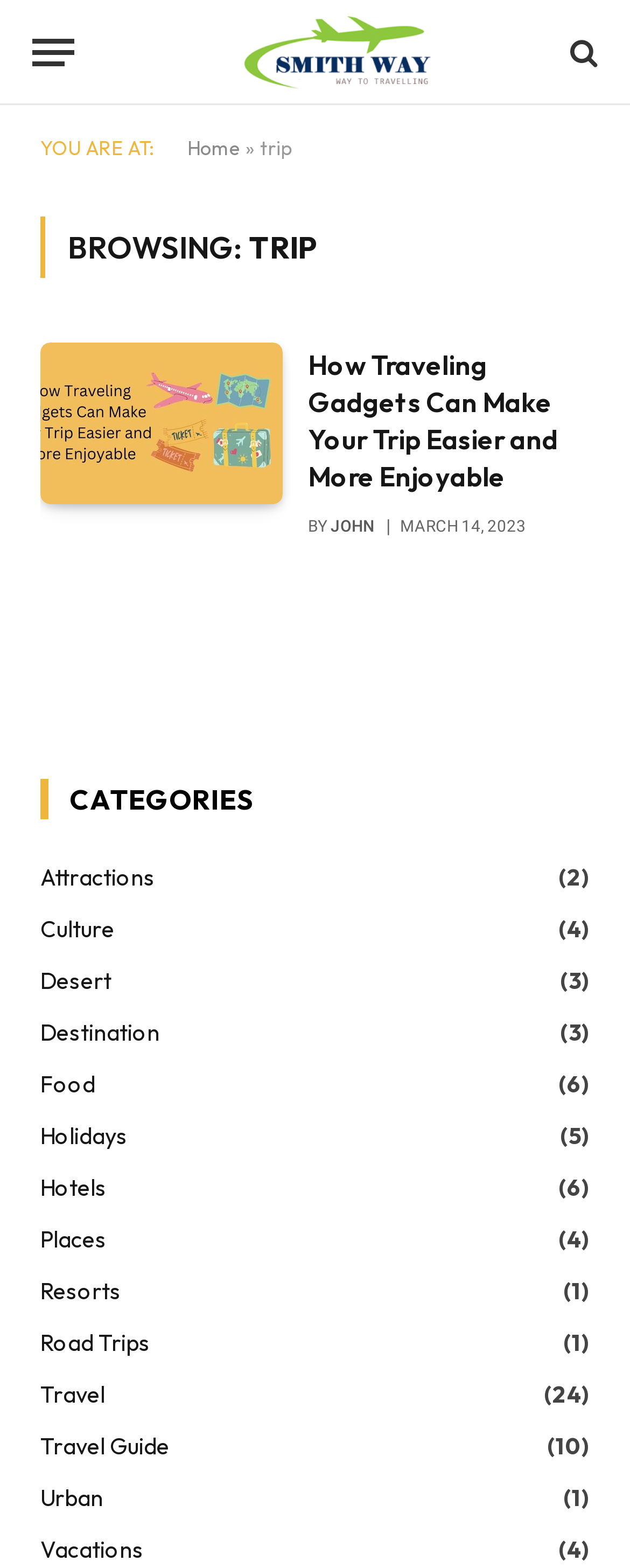Respond with a single word or phrase to the following question:
How many categories are listed on the webpage?

14